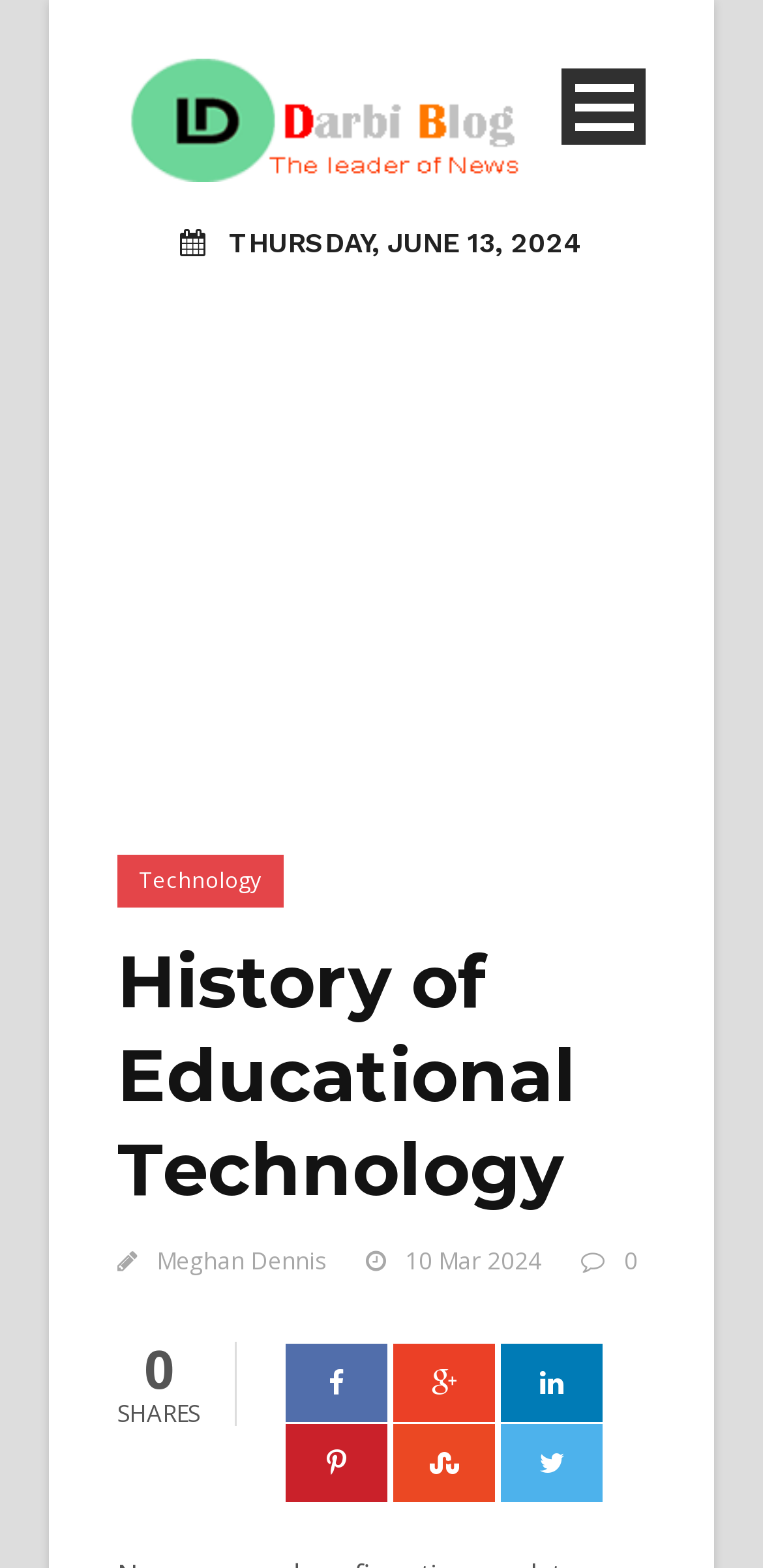Determine the coordinates of the bounding box that should be clicked to complete the instruction: "Learn about Nuclear Subsidy Briefs, July 29, 2015". The coordinates should be represented by four float numbers between 0 and 1: [left, top, right, bottom].

None